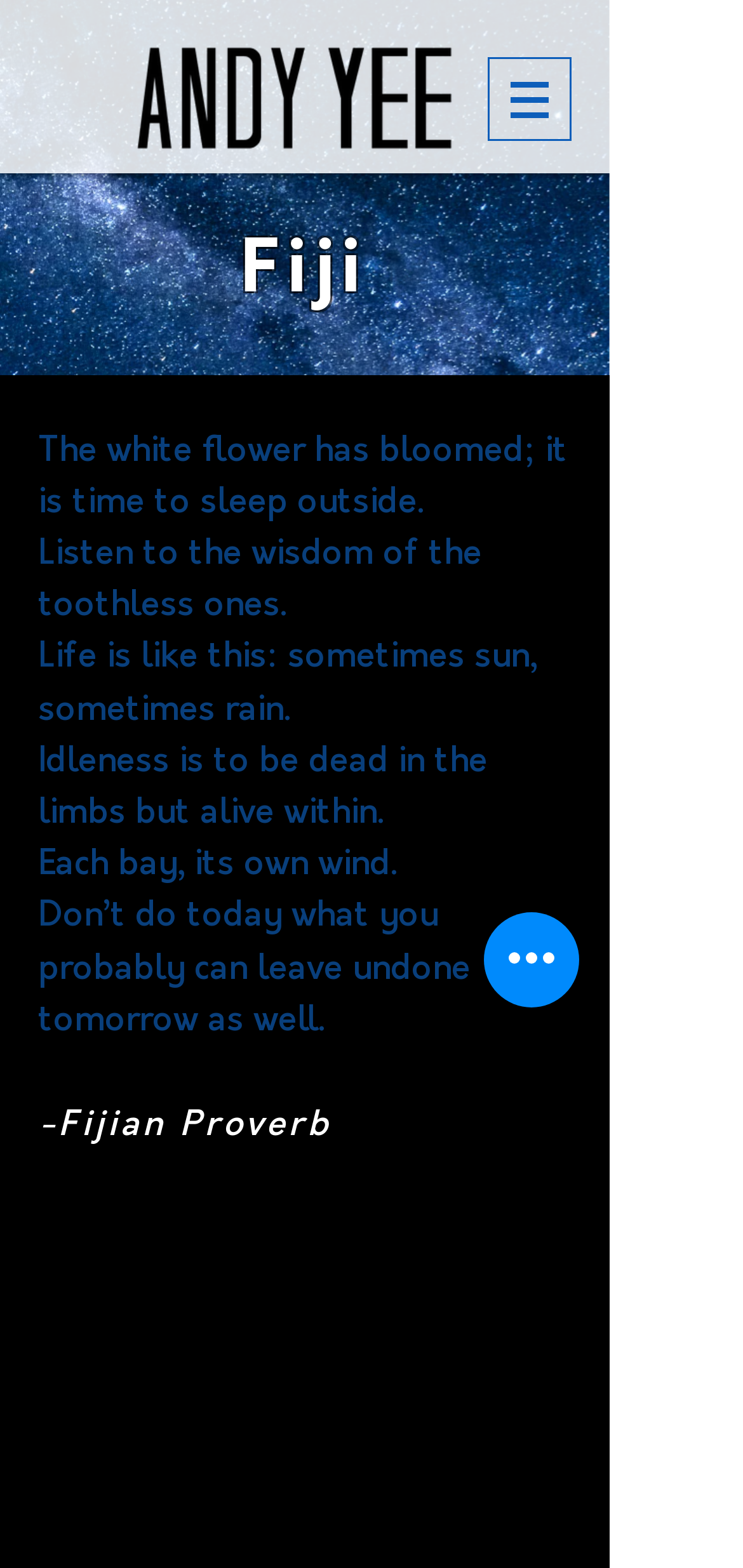What is the background image of the webpage?
Based on the visual content, answer with a single word or a brief phrase.

Unknown